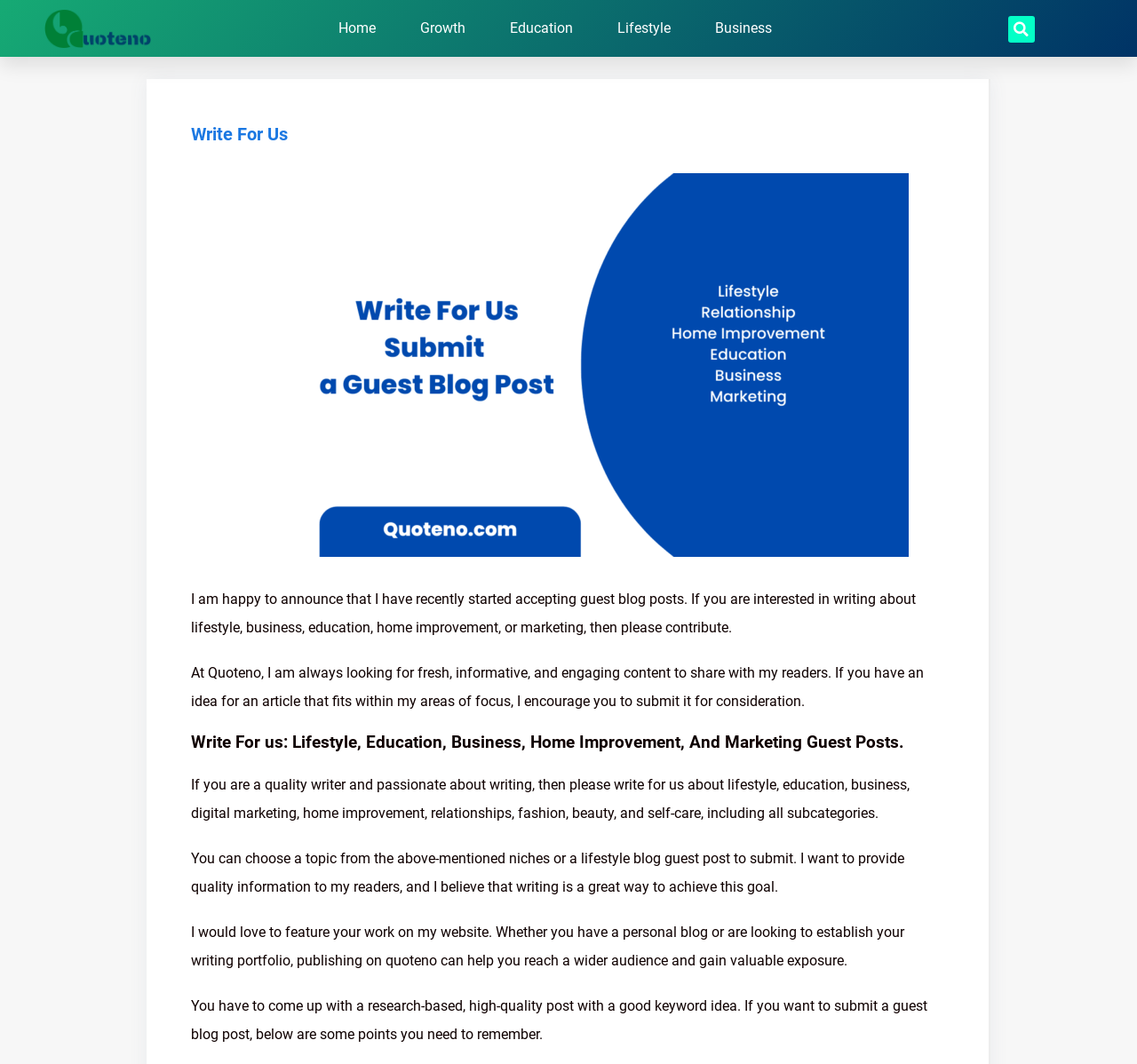Give a detailed account of the webpage.

This webpage is about a blog that accepts guest posts on various topics. At the top left, there is a logo of "quoteno" with a link to it. Next to the logo, there are several links to different sections of the website, including "Home", "Growth", "Education", "Lifestyle", and "Business". On the top right, there is a search bar.

Below the navigation links, there is a large header that reads "Write For Us" with an image underneath it that describes the various topics the blog accepts guest posts on, including lifestyle, education, business, marketing, home improvement, relationship, fashion, beauty, and self-care.

The main content of the webpage is a series of paragraphs that explain the blog's guest posting policy. The first paragraph announces that the blog is now accepting guest posts and invites interested writers to contribute. The second paragraph explains that the blog is looking for fresh and informative content to share with its readers.

The third paragraph is a heading that reiterates the blog's focus on lifestyle, education, business, home improvement, and marketing guest posts. The following paragraphs provide more details on the types of topics the blog is interested in and the quality of writing expected from guest posters. The blog encourages writers to submit their work, promising to feature it on the website and provide exposure to a wider audience.

Overall, the webpage is an invitation to writers to contribute to the blog on various topics, with a clear explanation of the blog's focus and expectations.